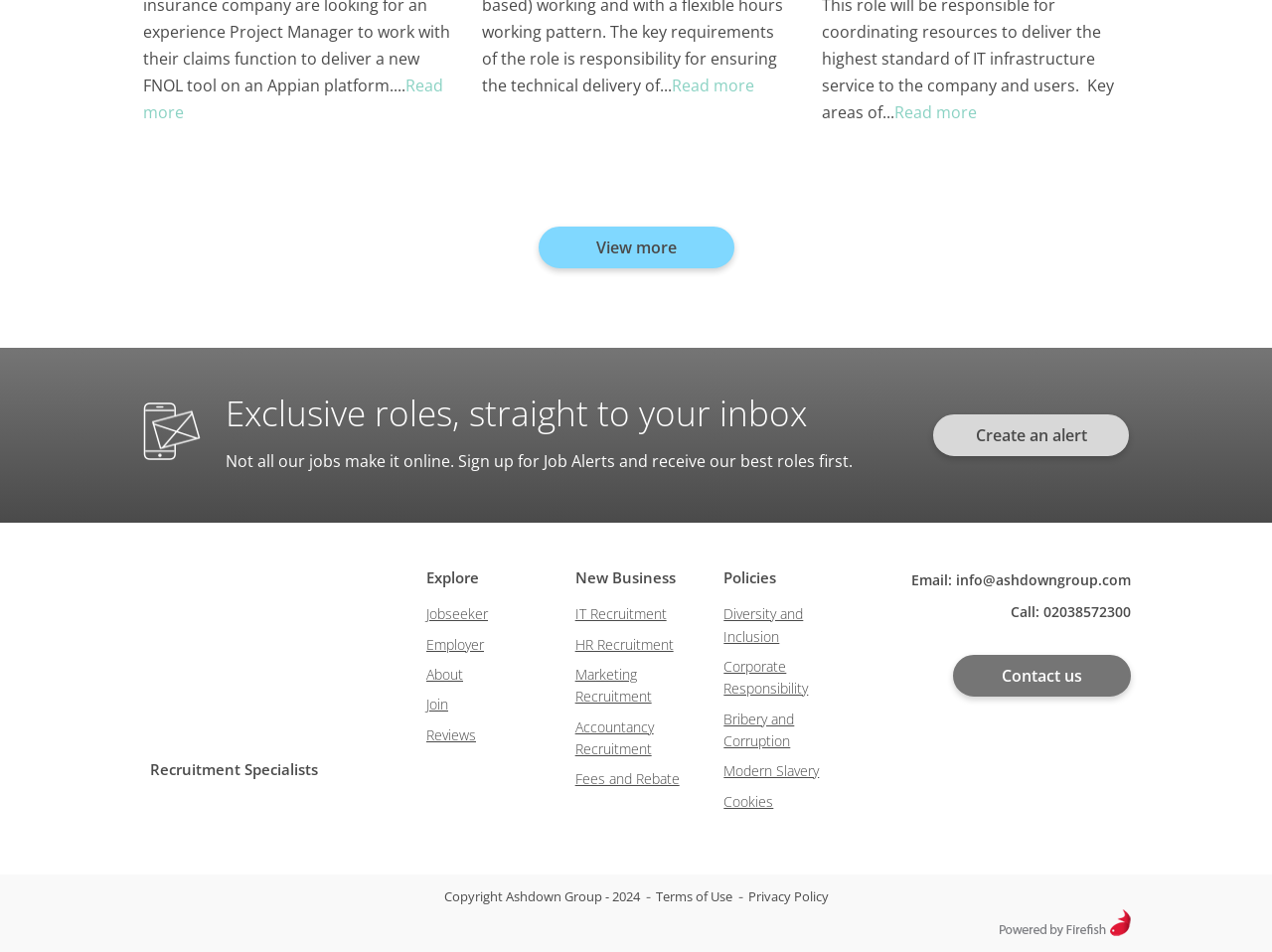Identify the bounding box coordinates for the element you need to click to achieve the following task: "View terms of use". The coordinates must be four float values ranging from 0 to 1, formatted as [left, top, right, bottom].

[0.515, 0.933, 0.575, 0.951]